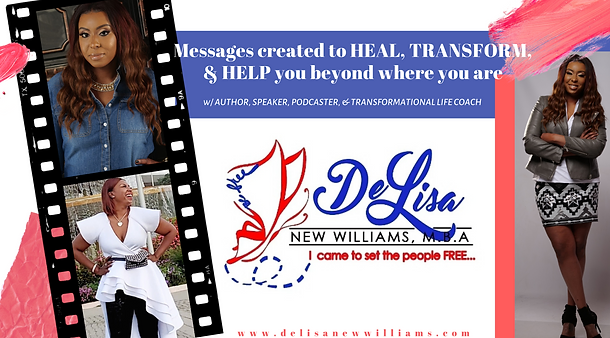How many images of DeLisa are shown?
Using the information presented in the image, please offer a detailed response to the question.

The caption states that the film strip frames 'two images of DeLisa', implying that there are two separate images of her in the graphic.